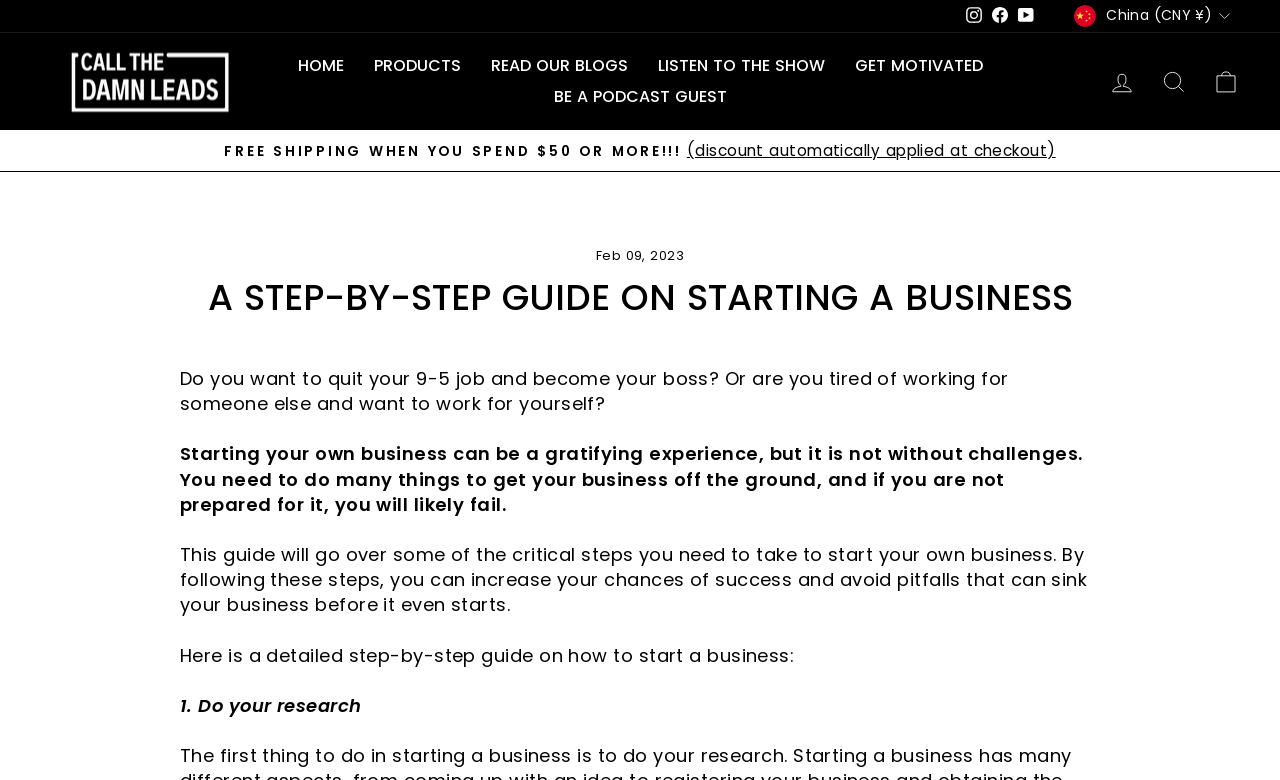How many social media platforms are linked on this webpage?
Use the information from the screenshot to give a comprehensive response to the question.

The webpage has links to three social media platforms: Instagram, Facebook, and YouTube, which are located at the top of the page.